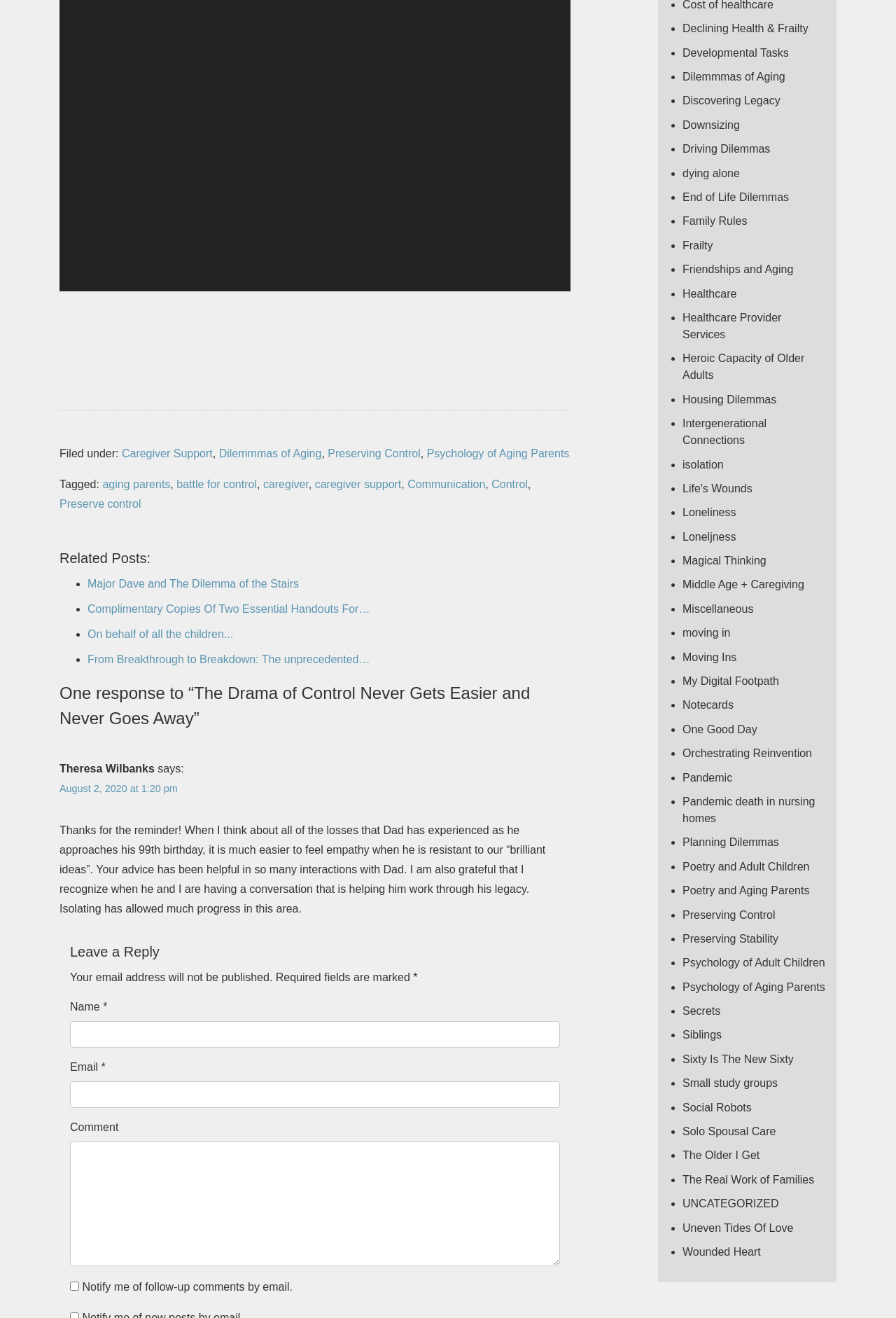Locate the bounding box coordinates of the element you need to click to accomplish the task described by this instruction: "Read the blog".

None